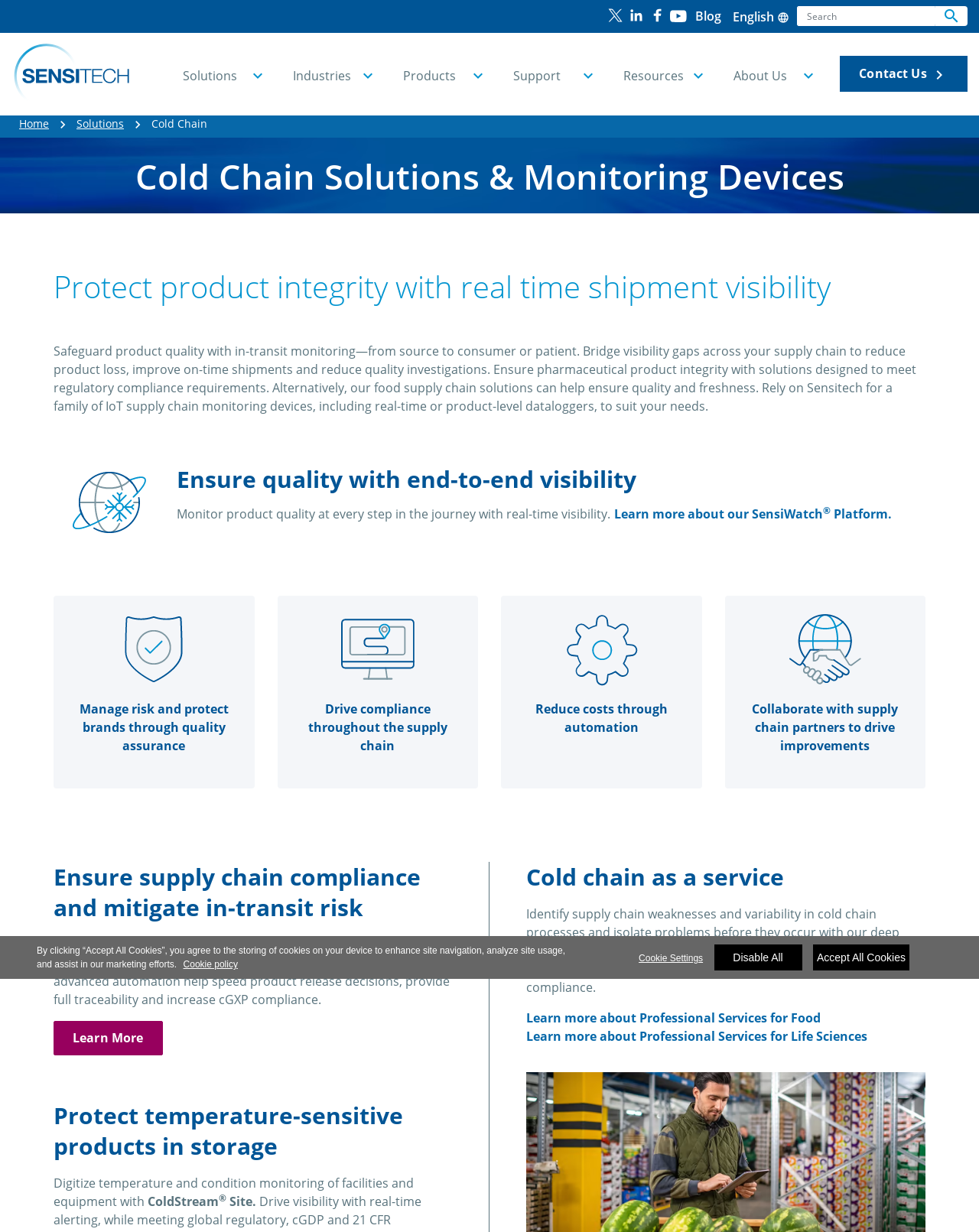Determine the coordinates of the bounding box that should be clicked to complete the instruction: "Click on the Twitter link". The coordinates should be represented by four float numbers between 0 and 1: [left, top, right, bottom].

[0.619, 0.005, 0.641, 0.018]